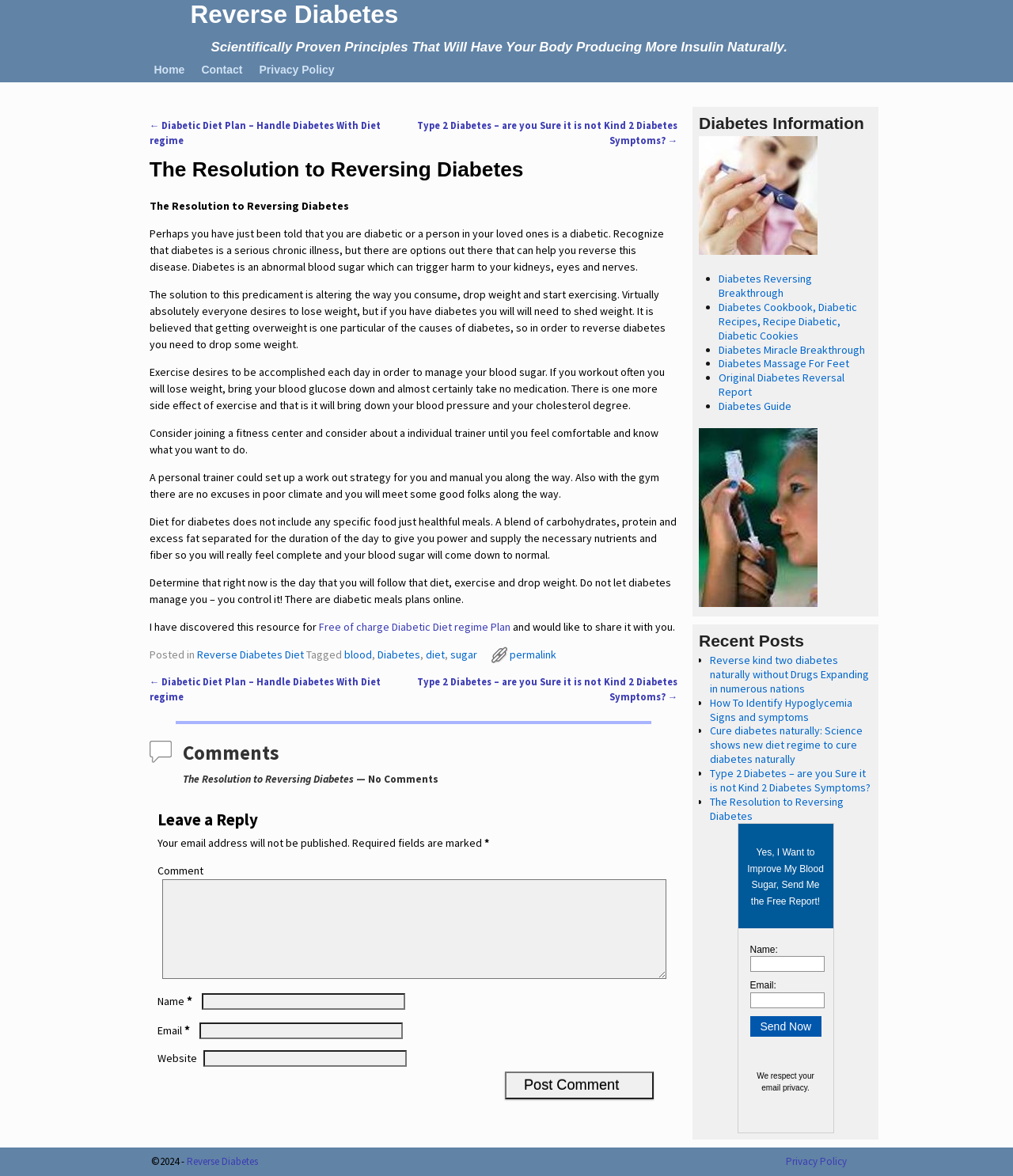What is recommended to manage blood sugar?
Please craft a detailed and exhaustive response to the question.

According to the article, exercising daily and following a healthy diet plan can help manage blood sugar levels and even reverse diabetes.